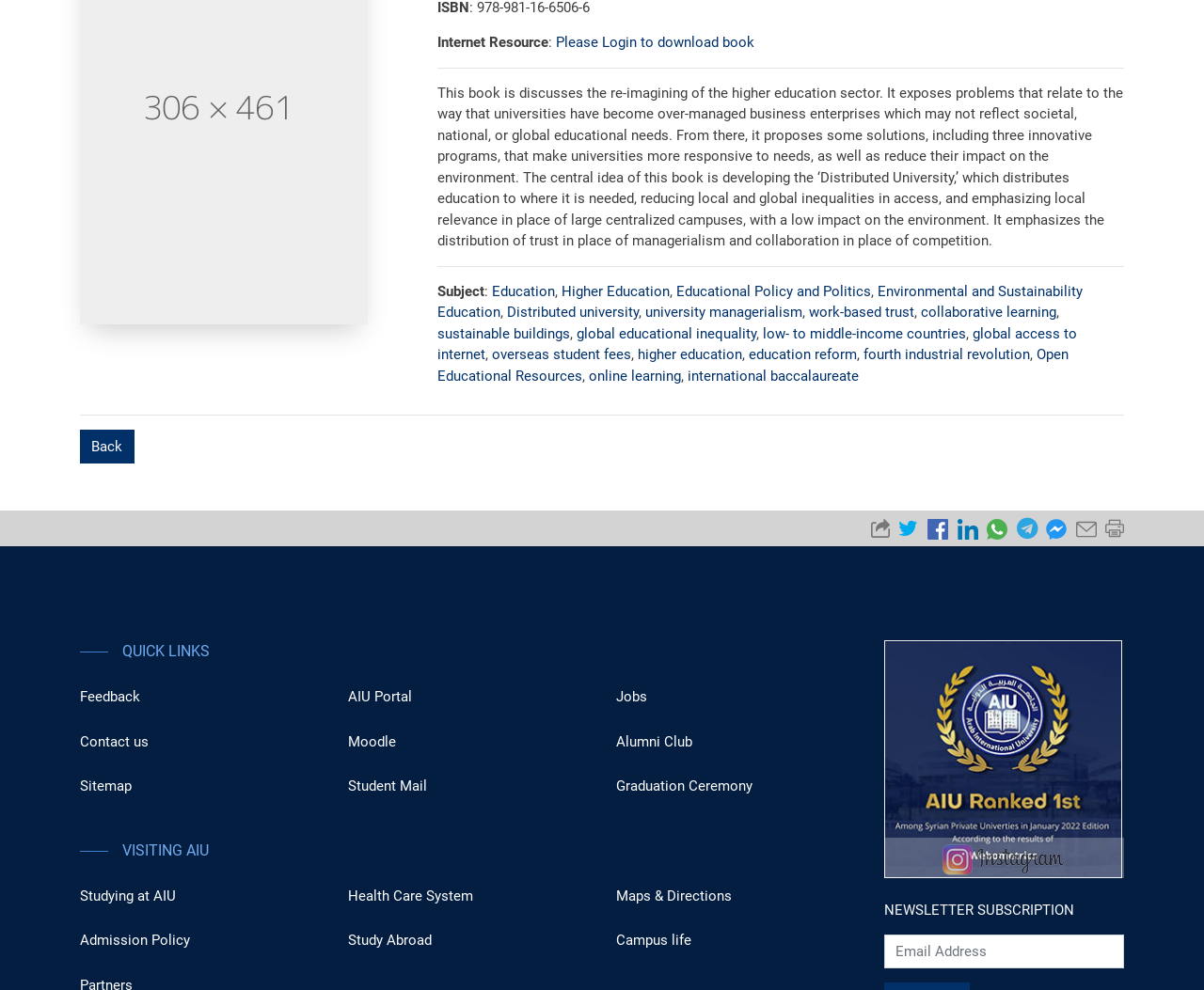Determine the bounding box for the described HTML element: "Please Login to download book". Ensure the coordinates are four float numbers between 0 and 1 in the format [left, top, right, bottom].

[0.462, 0.035, 0.627, 0.052]